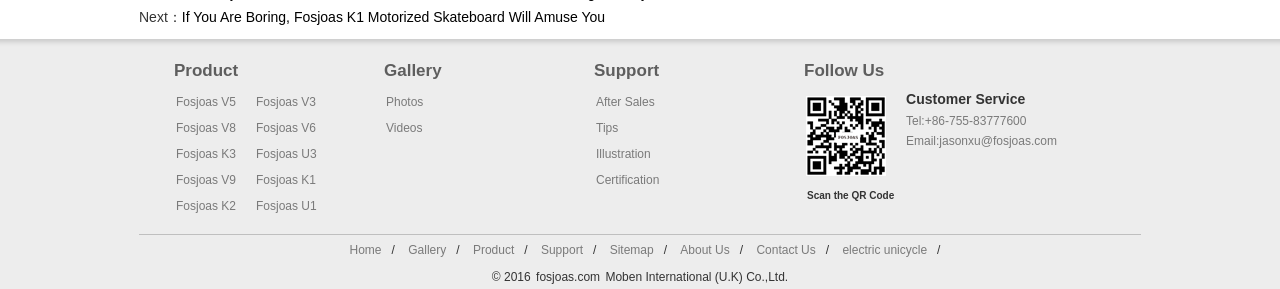Please specify the bounding box coordinates of the clickable section necessary to execute the following command: "View Fosjoas V5 product".

[0.138, 0.33, 0.184, 0.378]